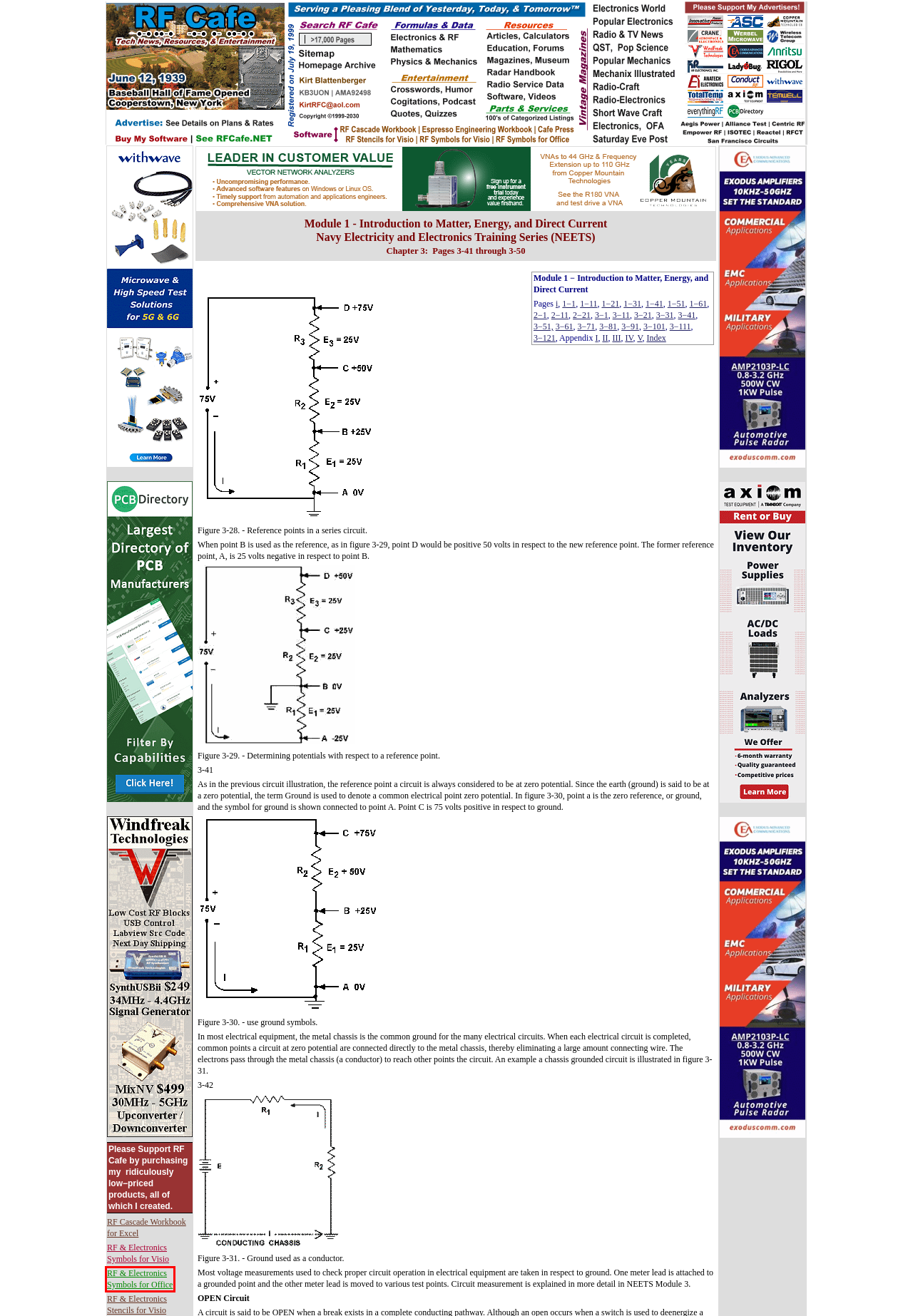Examine the screenshot of the webpage, which includes a red bounding box around an element. Choose the best matching webpage description for the page that will be displayed after clicking the element inside the red bounding box. Here are the candidates:
A. CMT Leaders in Customer Value - RF Cafe - Copper Mountain Technologies
B. Windfreak Technologies, LLC | RF Testing Equipment & Accessories
C. RF & Electronics Symbols for Visio™ - RF 
Cafe
D. Power test equipment | EV and HEV test equipment for rent
E. RF & Electronics Symbols for Office™ r2 - RF 
Cafe
F. RF & Electronics Stencils for Visio - RF Cafe
G. Withwave_Next Generation Connectivity
H. Printed Circuit Board (PCB) Manufacturer Directory

E